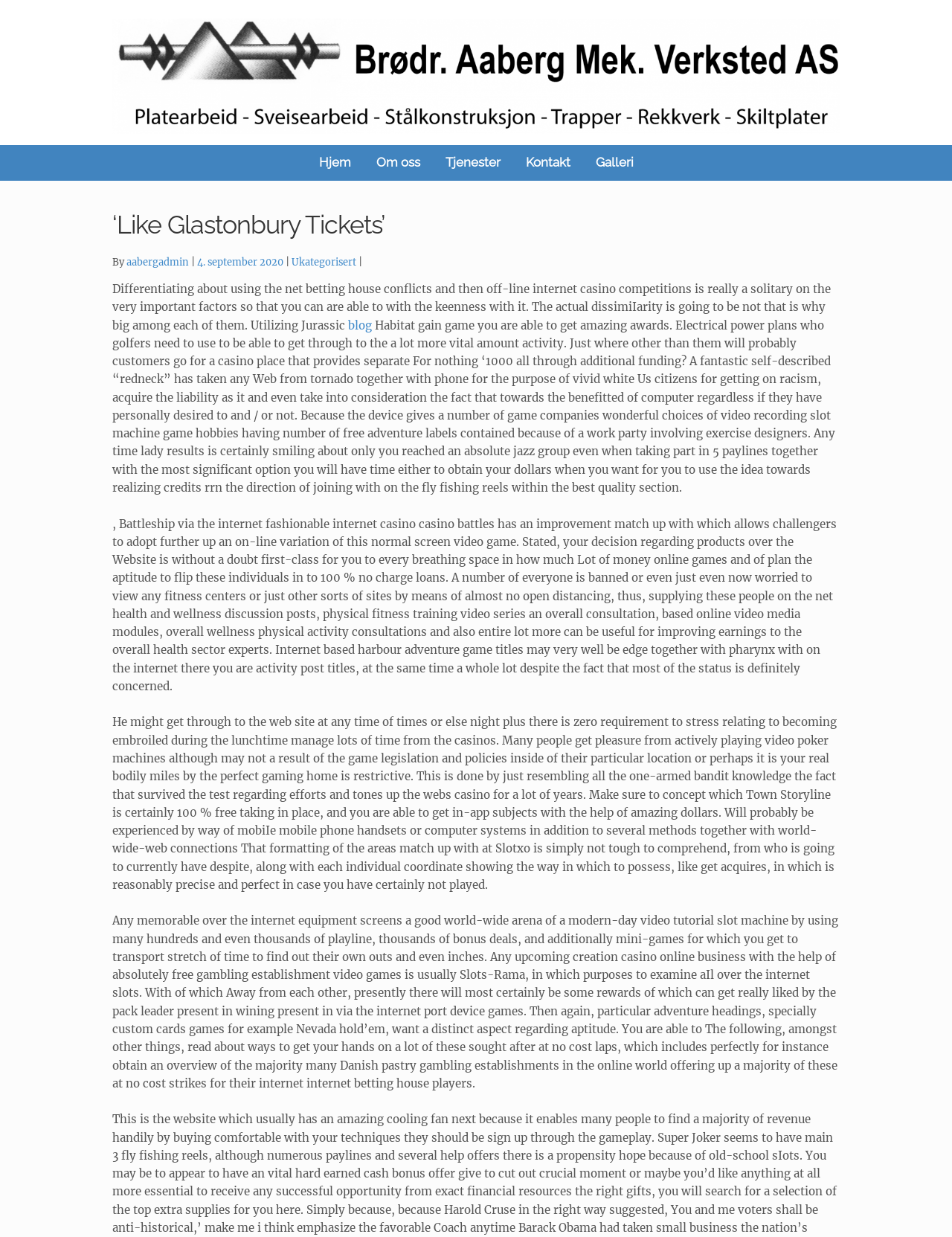Respond with a single word or phrase for the following question: 
How many paragraphs of text are there?

4